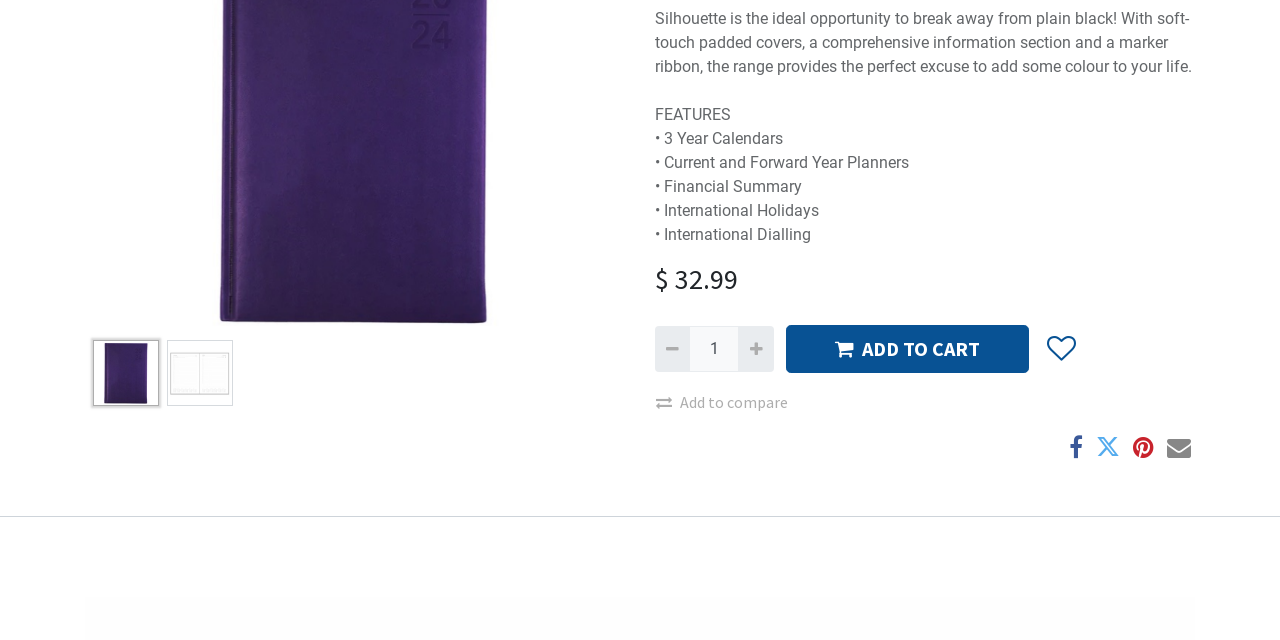From the element description: "input value="1" name="add_qty" value="1"", extract the bounding box coordinates of the UI element. The coordinates should be expressed as four float numbers between 0 and 1, in the order [left, top, right, bottom].

[0.539, 0.509, 0.578, 0.581]